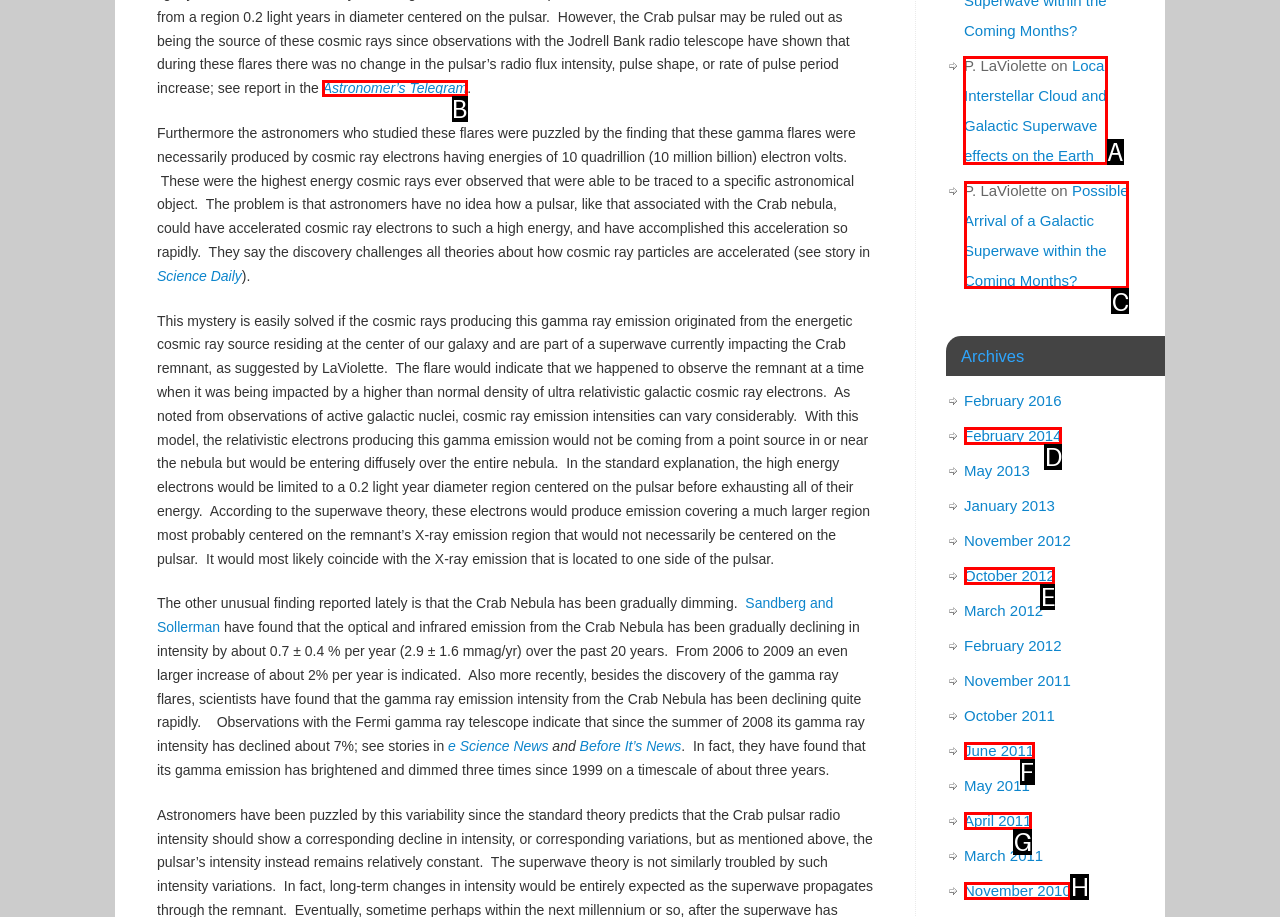Identify the correct lettered option to click in order to perform this task: Visit Local Interstellar Cloud and Galactic Superwave effects on the Earth. Respond with the letter.

A